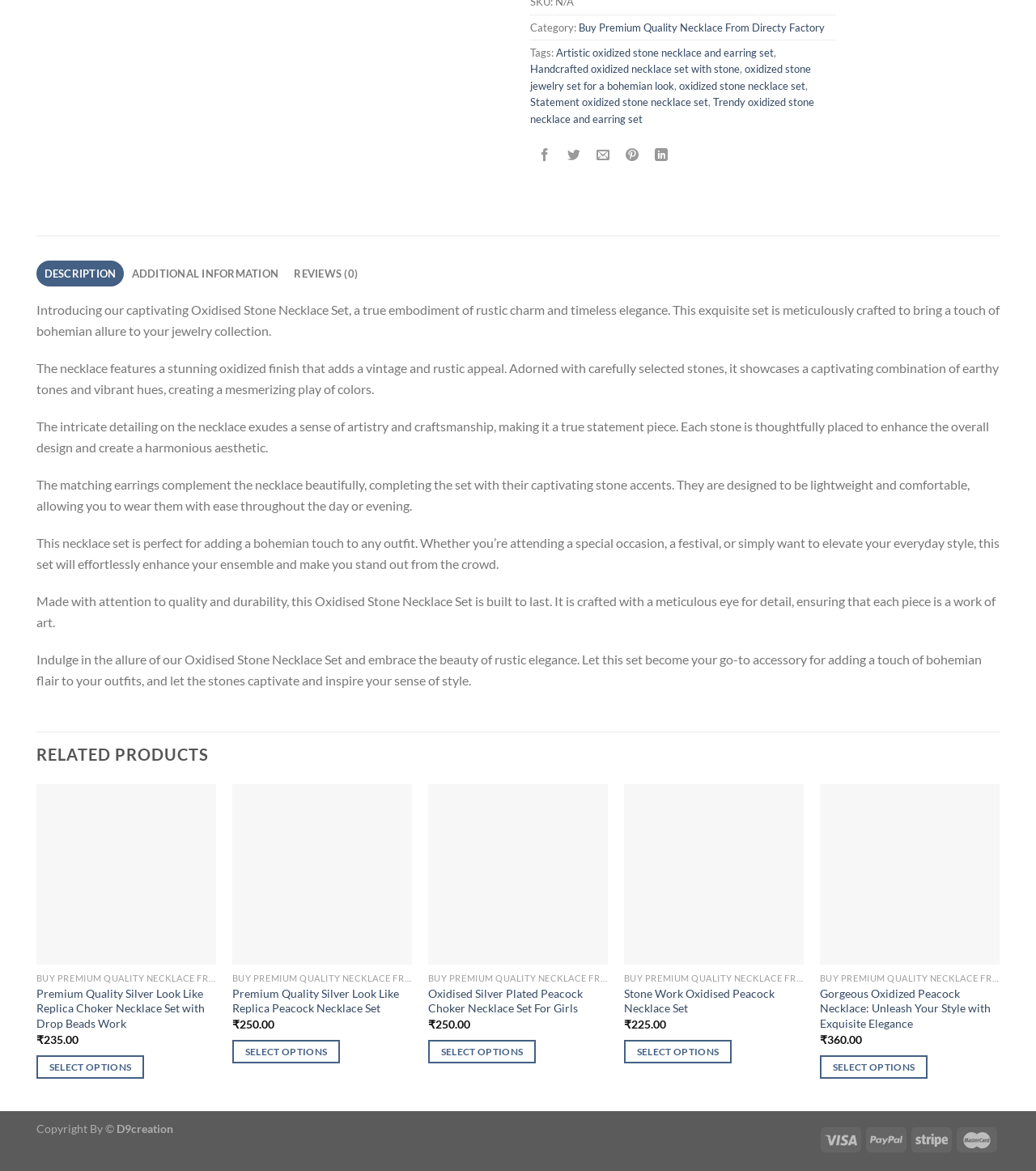Using the provided element description: "name="s"", identify the bounding box coordinates. The coordinates should be four floats between 0 and 1 in the order [left, top, right, bottom].

None